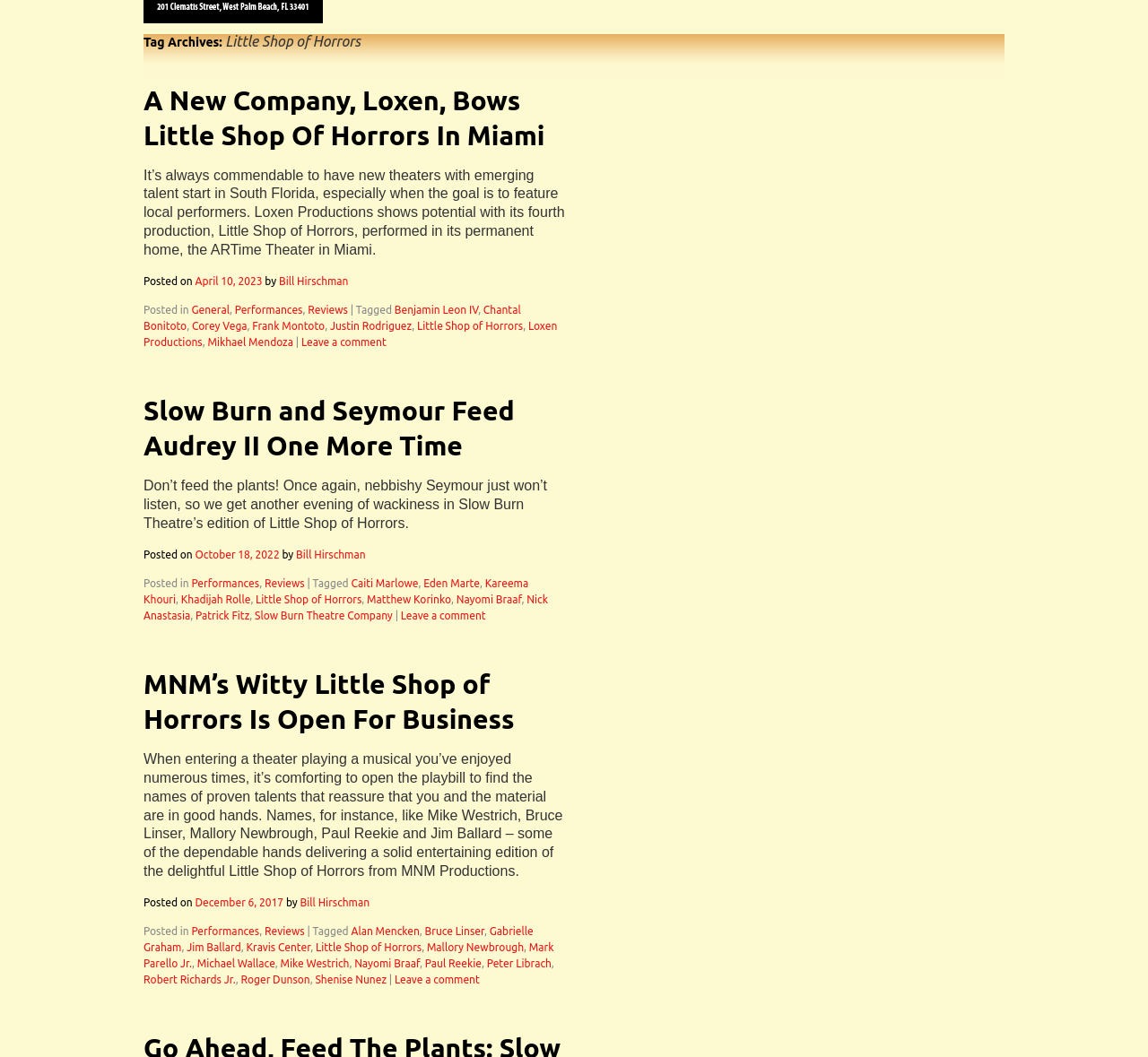Who wrote the review of Little Shop of Horrors on April 10, 2023?
Please provide a single word or phrase as the answer based on the screenshot.

Bill Hirschman